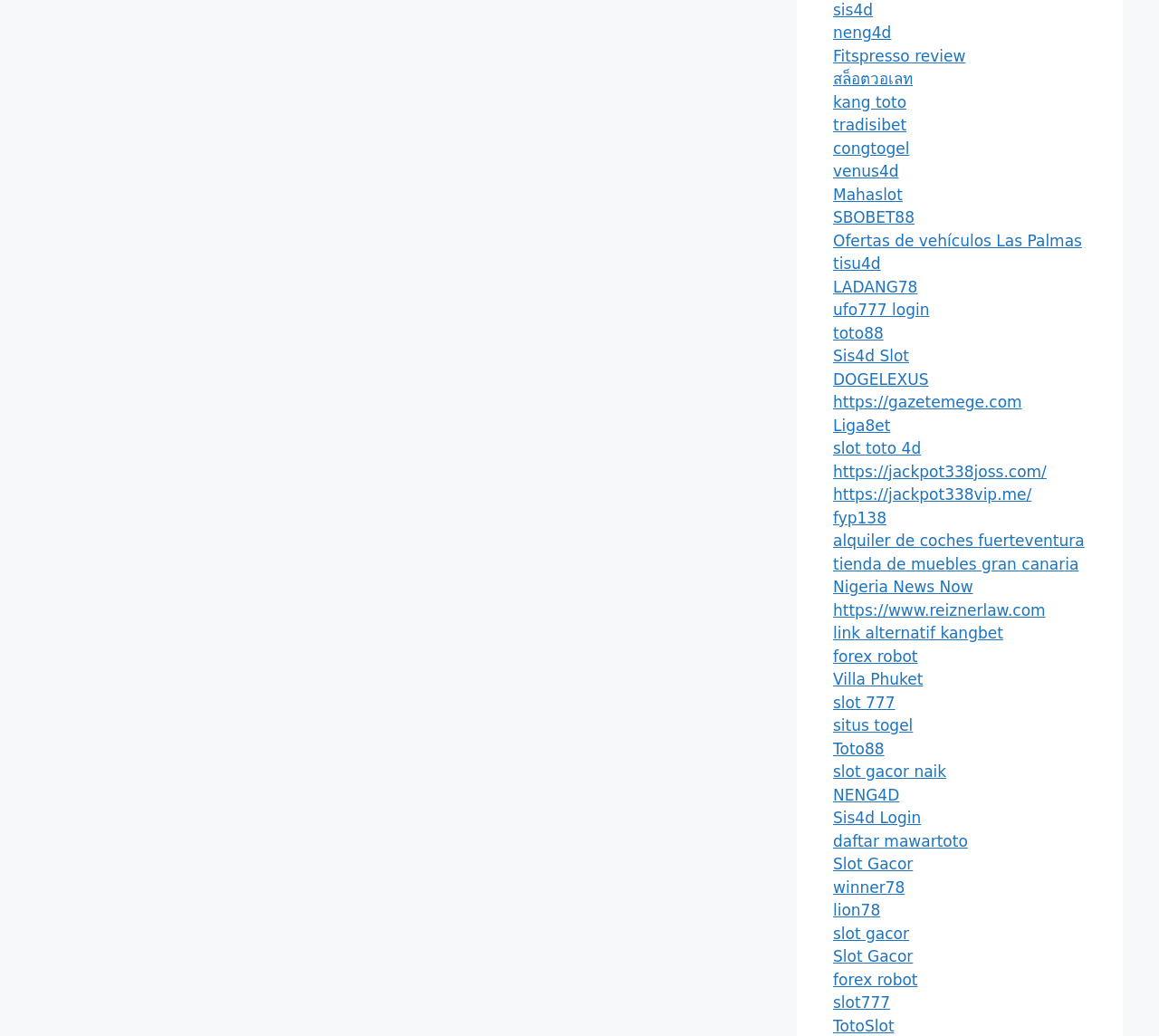Could you provide the bounding box coordinates for the portion of the screen to click to complete this instruction: "Click the 'Home' link"?

None